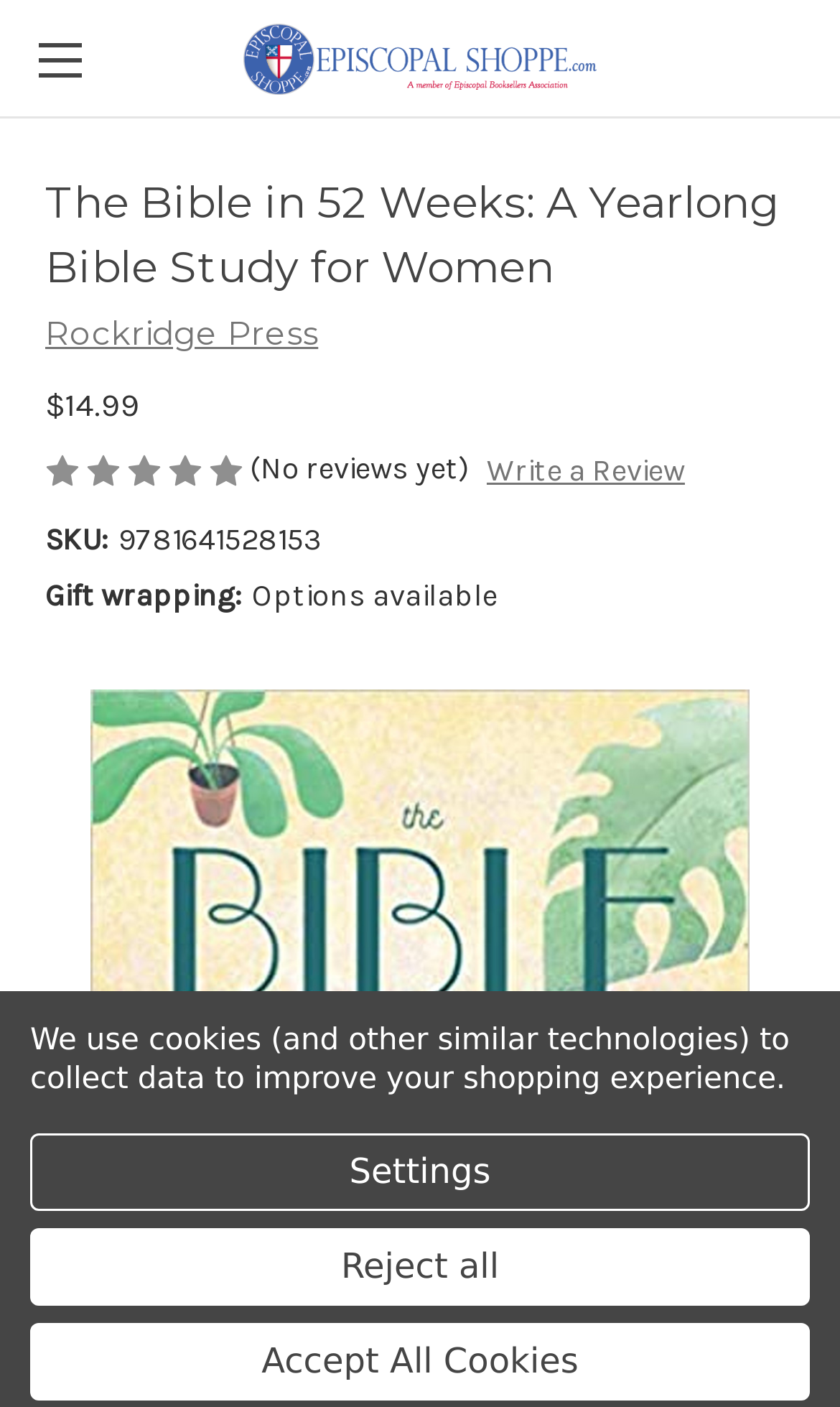Generate a thorough caption detailing the webpage content.

This webpage is an online shopping page for a specific product, "The Bible in 52 Weeks: A Yearlong Bible Study for Women" from Episcopal Shoppe. At the top left corner, there is a toggle menu link, and next to it, the Episcopal Shoppe logo is displayed as an image. 

Below the logo, there are two headings: the product title and the publisher, Rockridge Press. The product title is "The Bible in 52 Weeks: A Yearlong Bible Study for Women", and the publisher is "Rockridge Press", which is also a clickable link. 

The product price, $14.99, is displayed below the headings. Next to the price, there is a product rating section, which consists of five empty star images, indicating that there are no reviews yet. The text "(No reviews yet)" is displayed below the rating section. 

A "Write a Review" button is placed to the right of the rating section. Below the rating section, there is a description list that provides product details, including the SKU number and gift wrapping options. 

At the bottom of the page, there is a notification about the use of cookies to improve the shopping experience. Three buttons, "Settings", "Reject all", and "Accept All Cookies", are placed below the notification, allowing users to manage their cookie preferences.